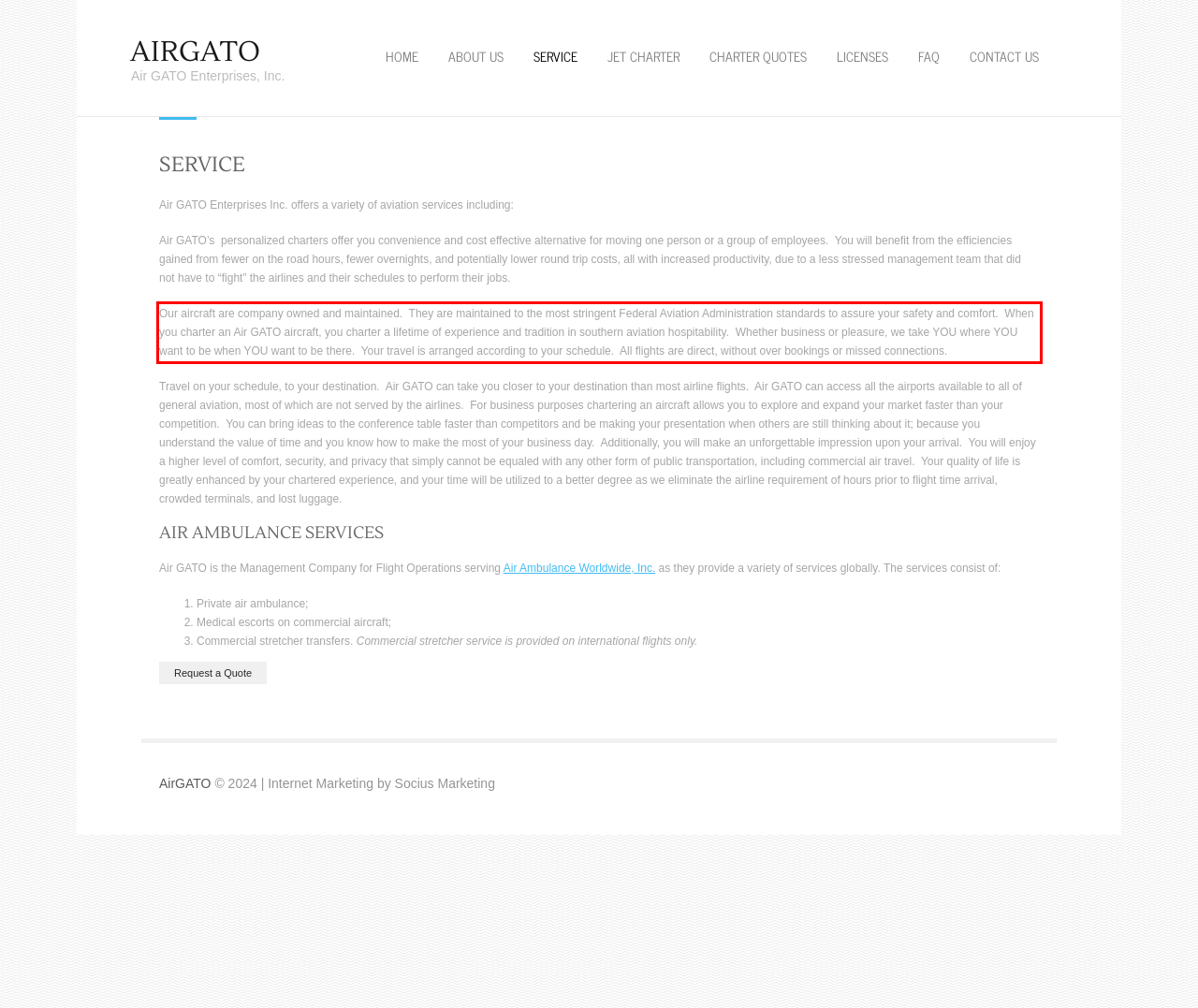You are looking at a screenshot of a webpage with a red rectangle bounding box. Use OCR to identify and extract the text content found inside this red bounding box.

Our aircraft are company owned and maintained. They are maintained to the most stringent Federal Aviation Administration standards to assure your safety and comfort. When you charter an Air GATO aircraft, you charter a lifetime of experience and tradition in southern aviation hospitability. Whether business or pleasure, we take YOU where YOU want to be when YOU want to be there. Your travel is arranged according to your schedule. All flights are direct, without over bookings or missed connections.